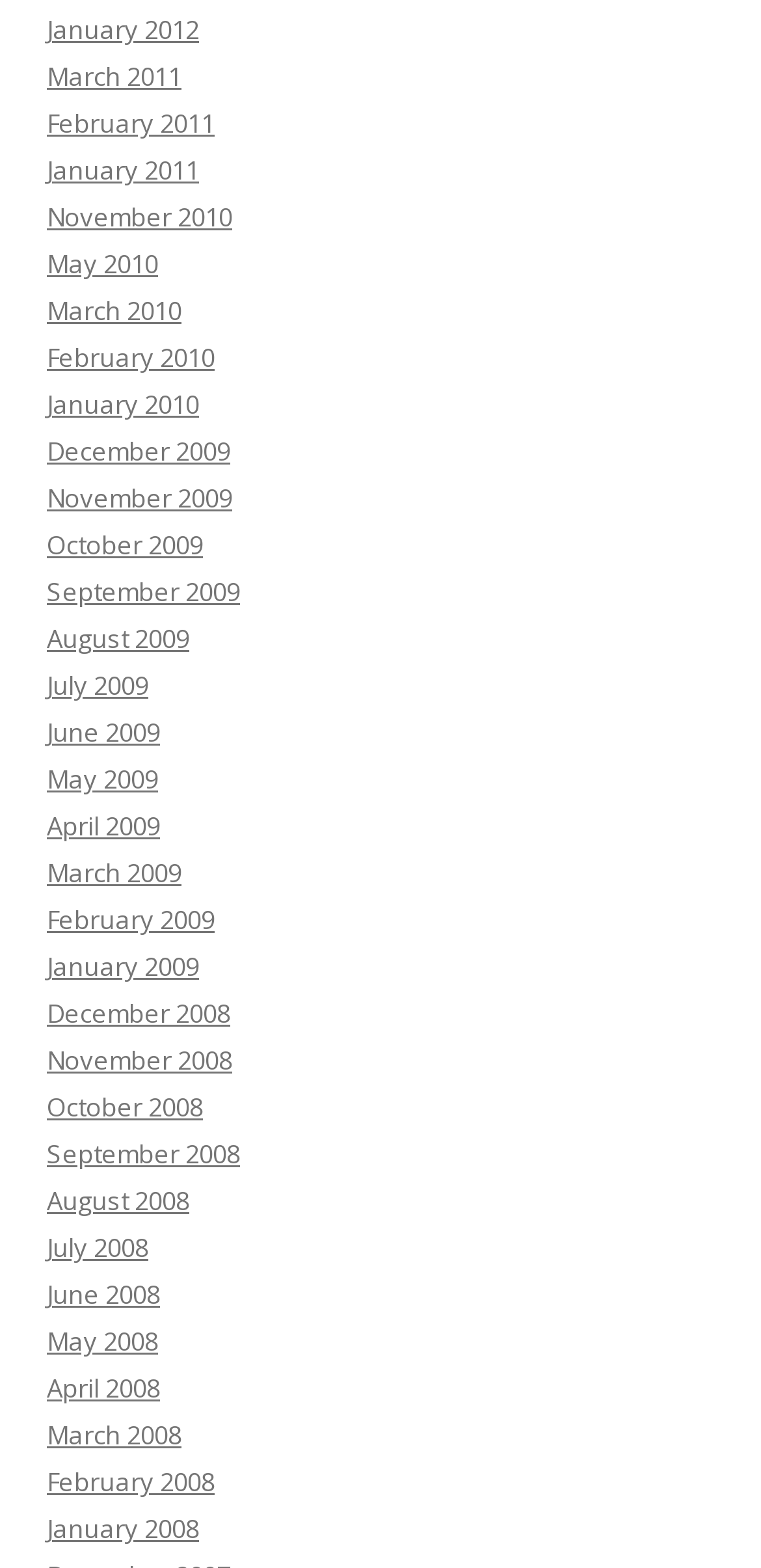What is the latest month available in 2011?
Using the details shown in the screenshot, provide a comprehensive answer to the question.

By examining the list of links on the webpage, I found that the latest month available in 2011 is March 2011, which is one of the top links in the list.